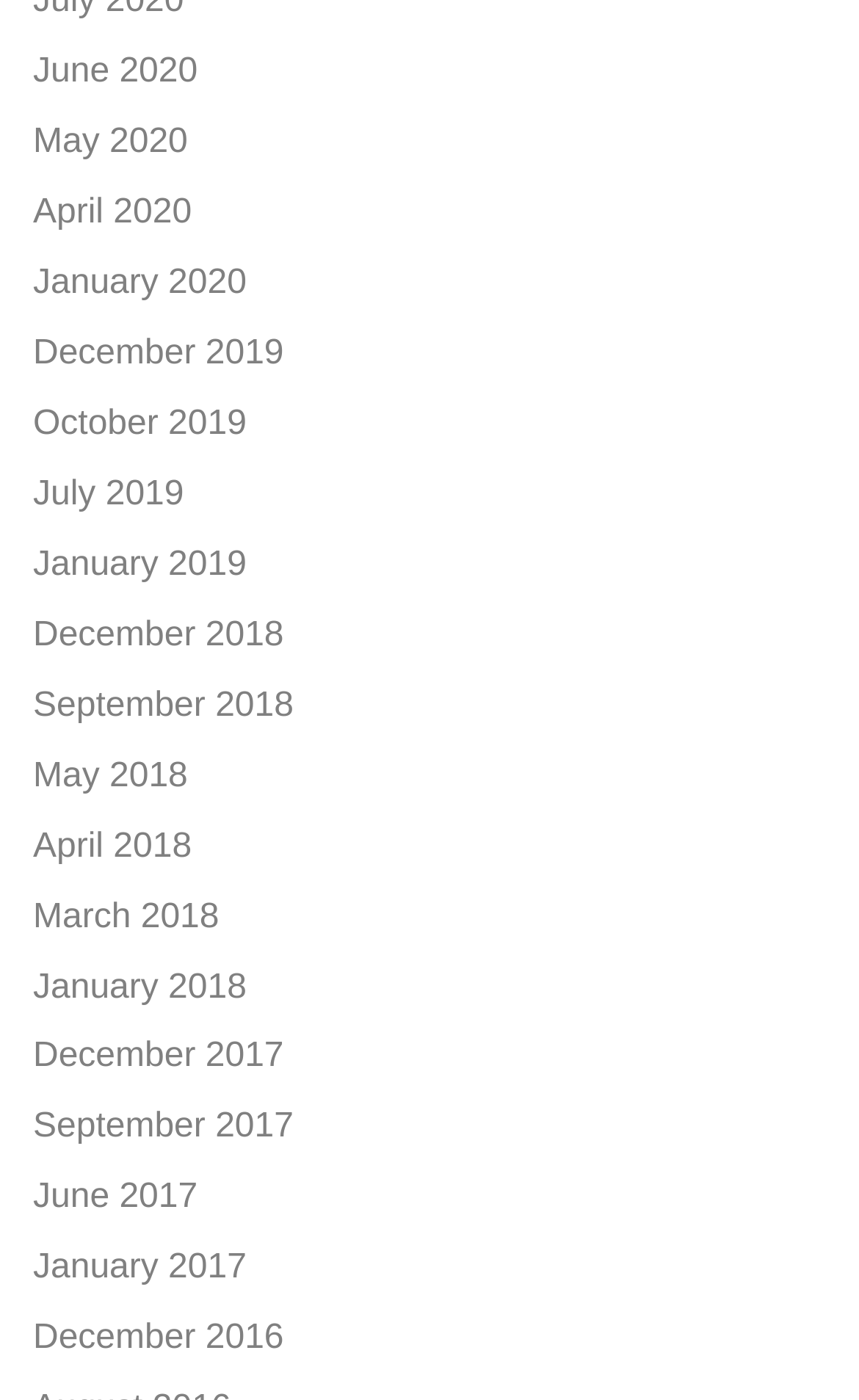Point out the bounding box coordinates of the section to click in order to follow this instruction: "view January 2020".

[0.038, 0.189, 0.287, 0.216]